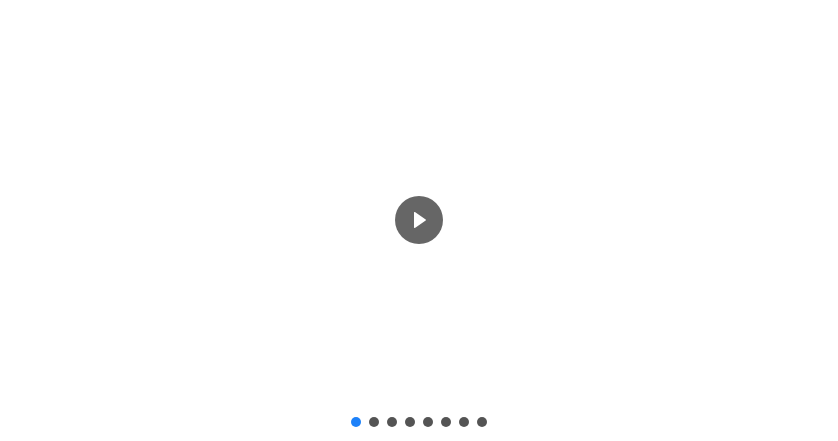Explain the image in a detailed and thorough manner.

The image features a central play button against a minimalistic white background, inviting viewers to engage with video content related to the topic at hand. Below the play button, a series of small dots in varying shades of gray indicate a slider bar, suggesting interactivity and control over playback. In the vicinity of the play button, the text "UniPay Gateway: Open Source Payment Gateway" implies that the content may focus on the functionalities or benefits of an open-source payment gateway solution, making it particularly relevant for audiences interested in payment services or technology solutions for businesses.